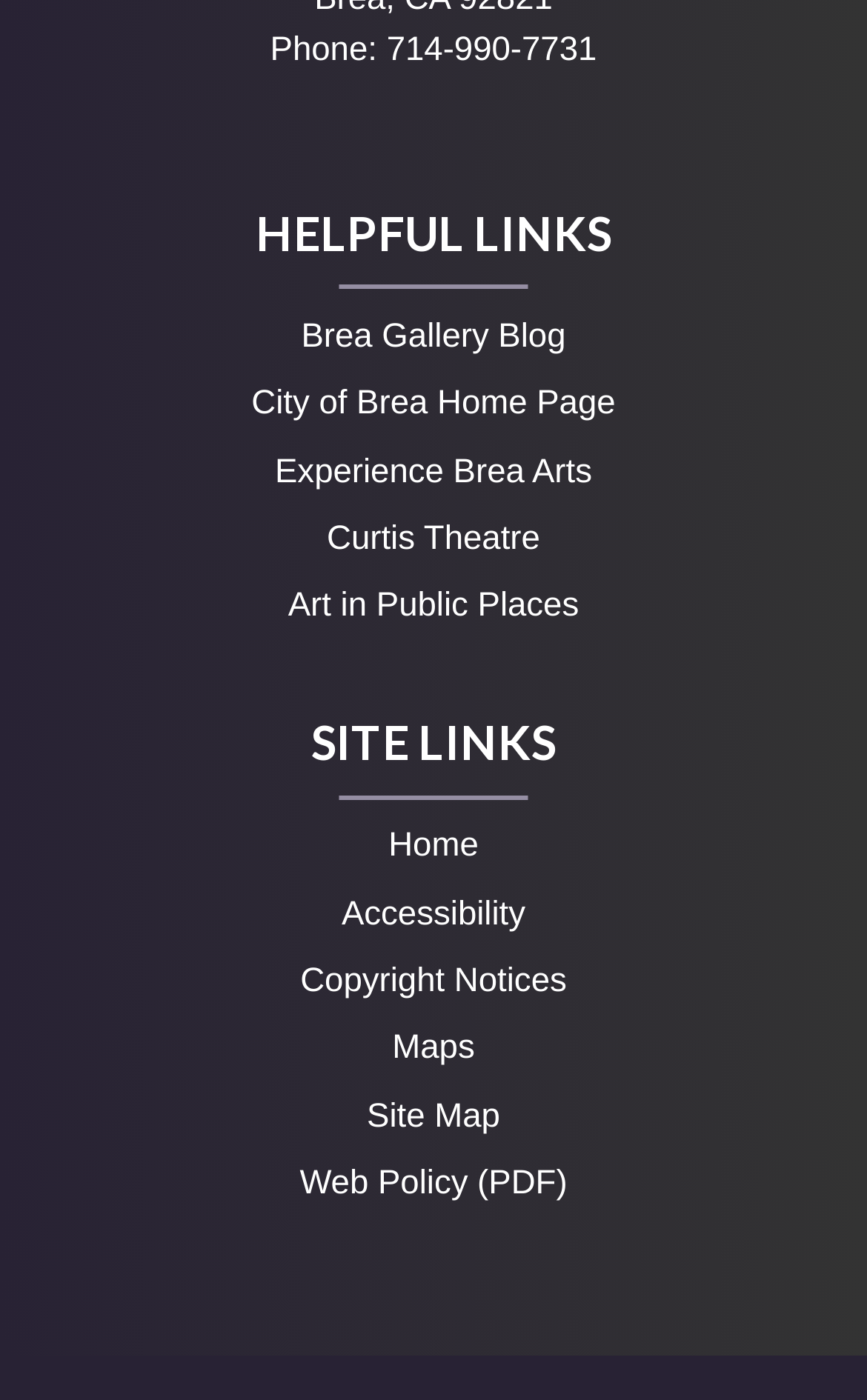Predict the bounding box of the UI element based on this description: "Art in Public Places".

[0.332, 0.42, 0.668, 0.447]